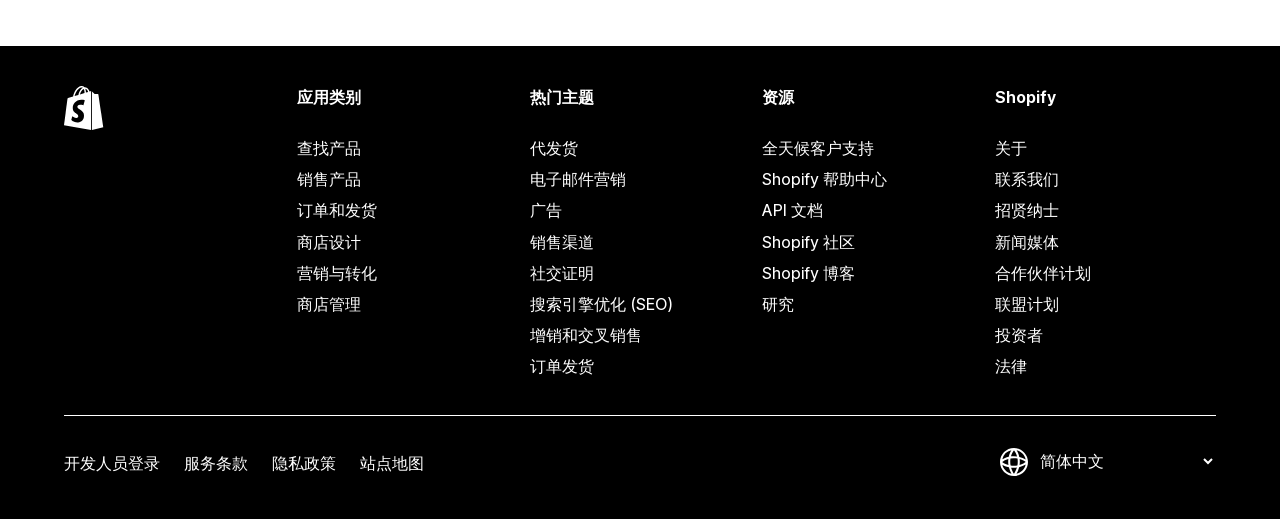Give the bounding box coordinates for this UI element: "隐私政策". The coordinates should be four float numbers between 0 and 1, arranged as [left, top, right, bottom].

[0.212, 0.862, 0.262, 0.922]